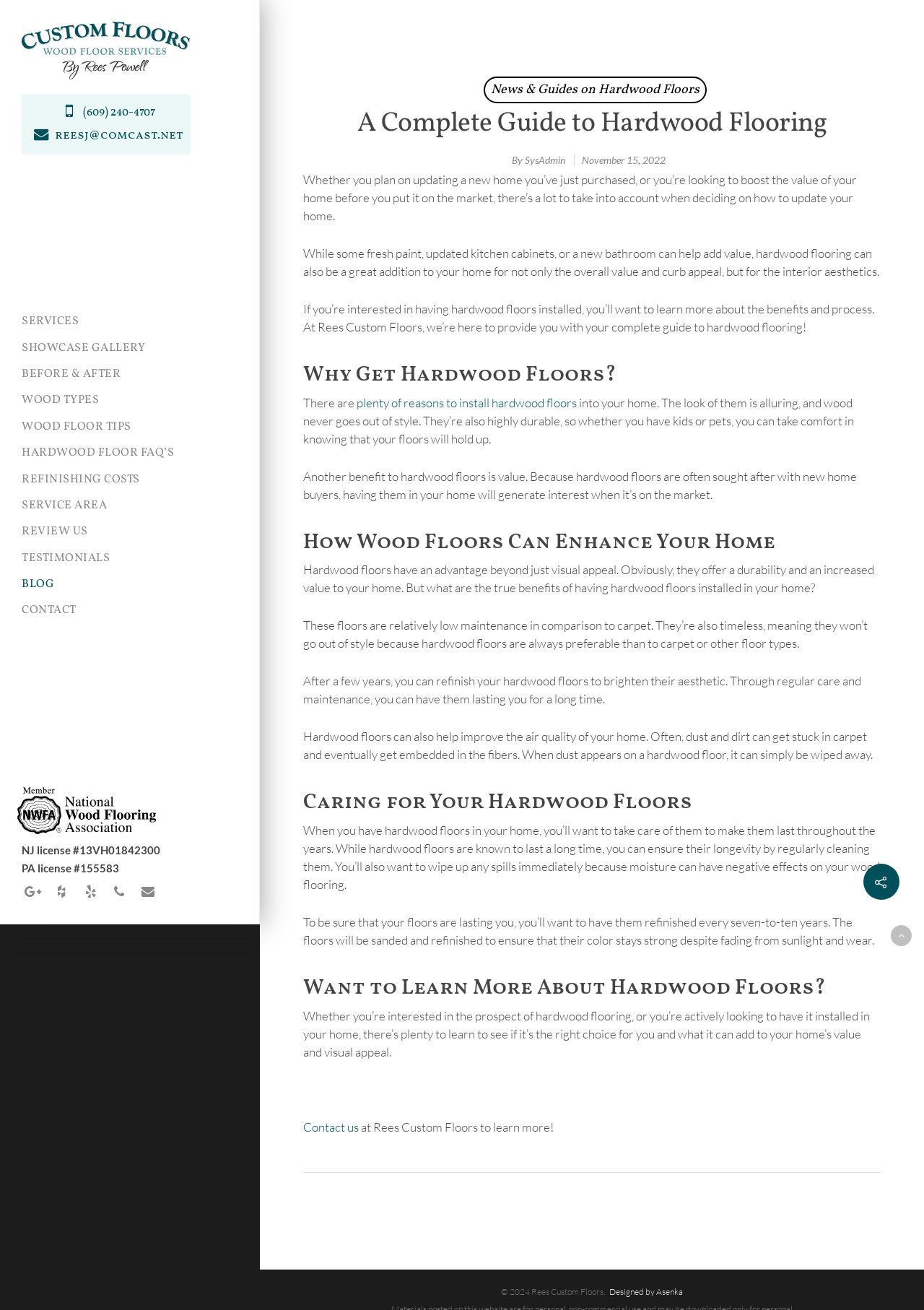Can you show the bounding box coordinates of the region to click on to complete the task described in the instruction: "Contact Rees Custom Floors"?

[0.023, 0.456, 0.082, 0.476]